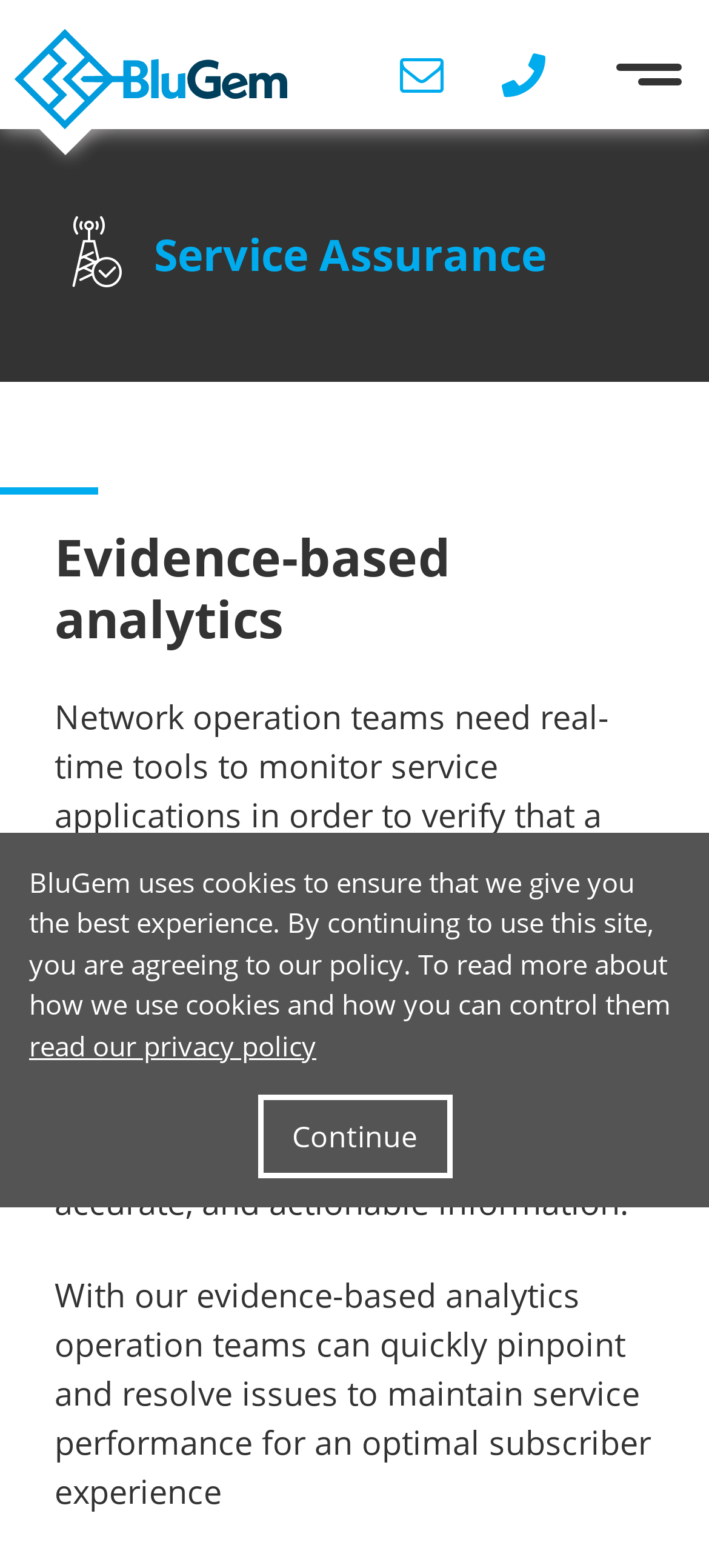Find the bounding box coordinates for the HTML element described as: "Continue". The coordinates should consist of four float values between 0 and 1, i.e., [left, top, right, bottom].

[0.363, 0.698, 0.637, 0.751]